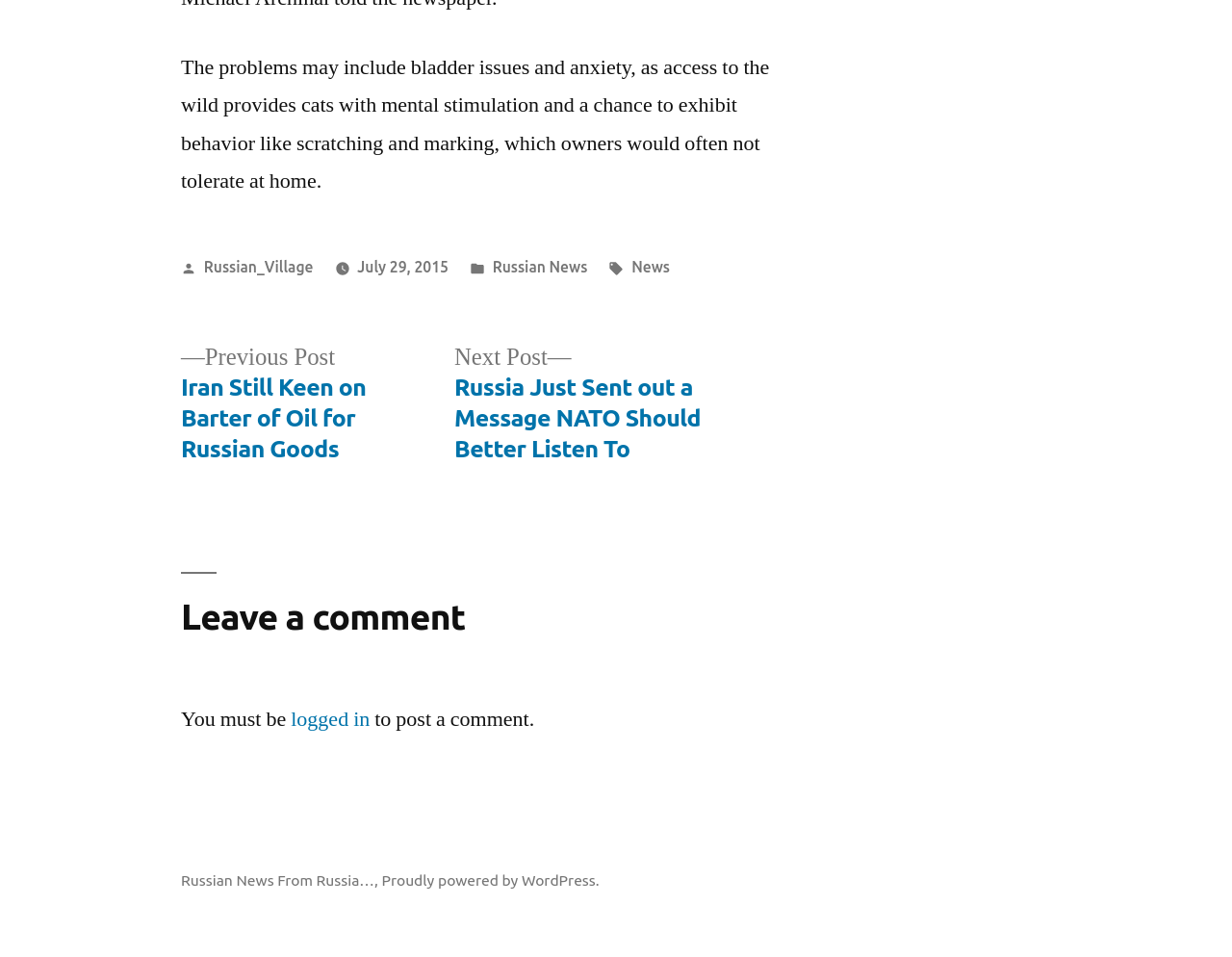Locate the UI element described as follows: "July 29, 2015". Return the bounding box coordinates as four float numbers between 0 and 1 in the order [left, top, right, bottom].

[0.29, 0.27, 0.364, 0.288]